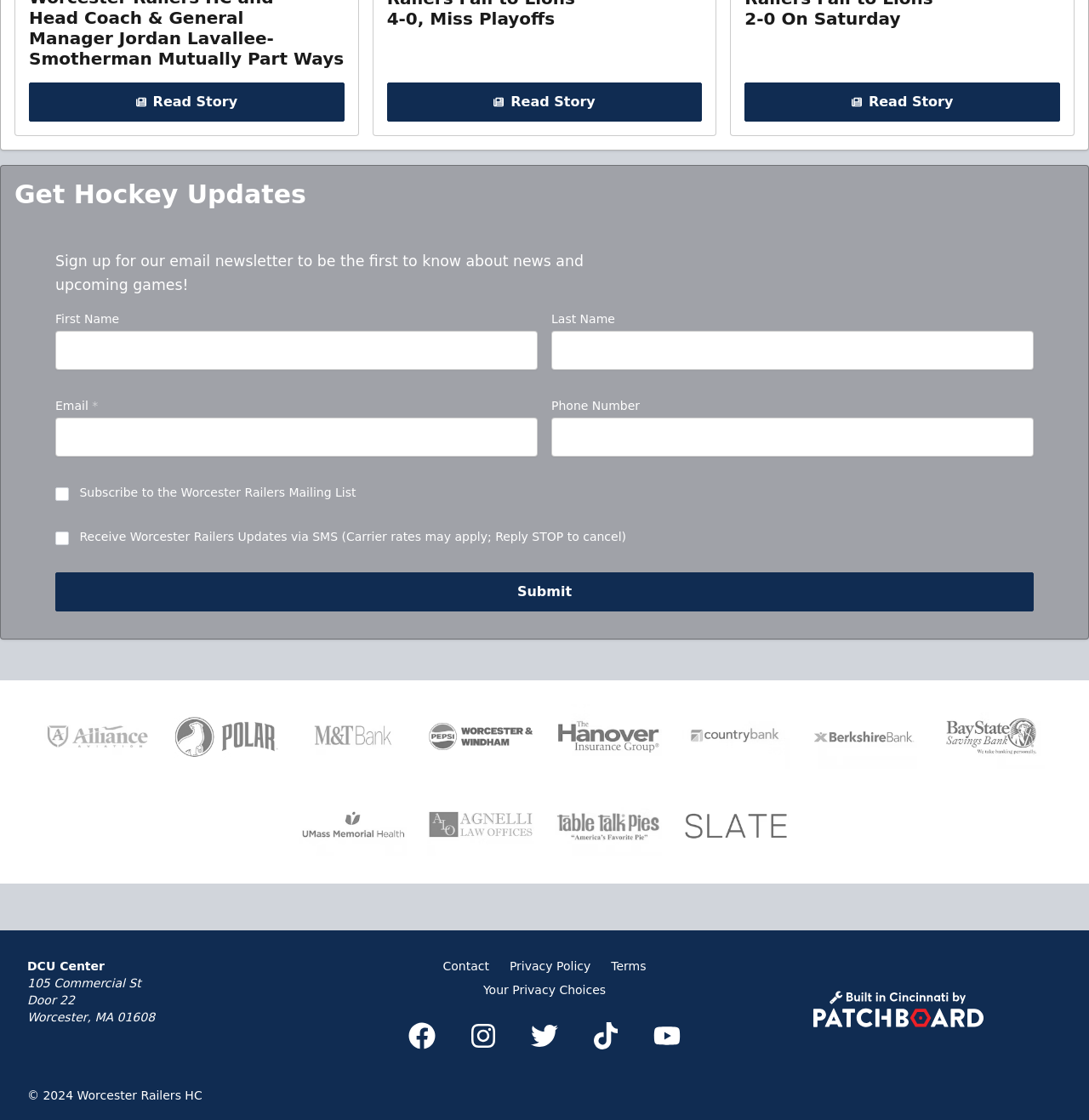What is the name of the hockey team?
Examine the webpage screenshot and provide an in-depth answer to the question.

I found the name of the hockey team by looking at the heading 'Get Hockey Updates' and the text 'Subscribe to the Worcester Railers Mailing List'.